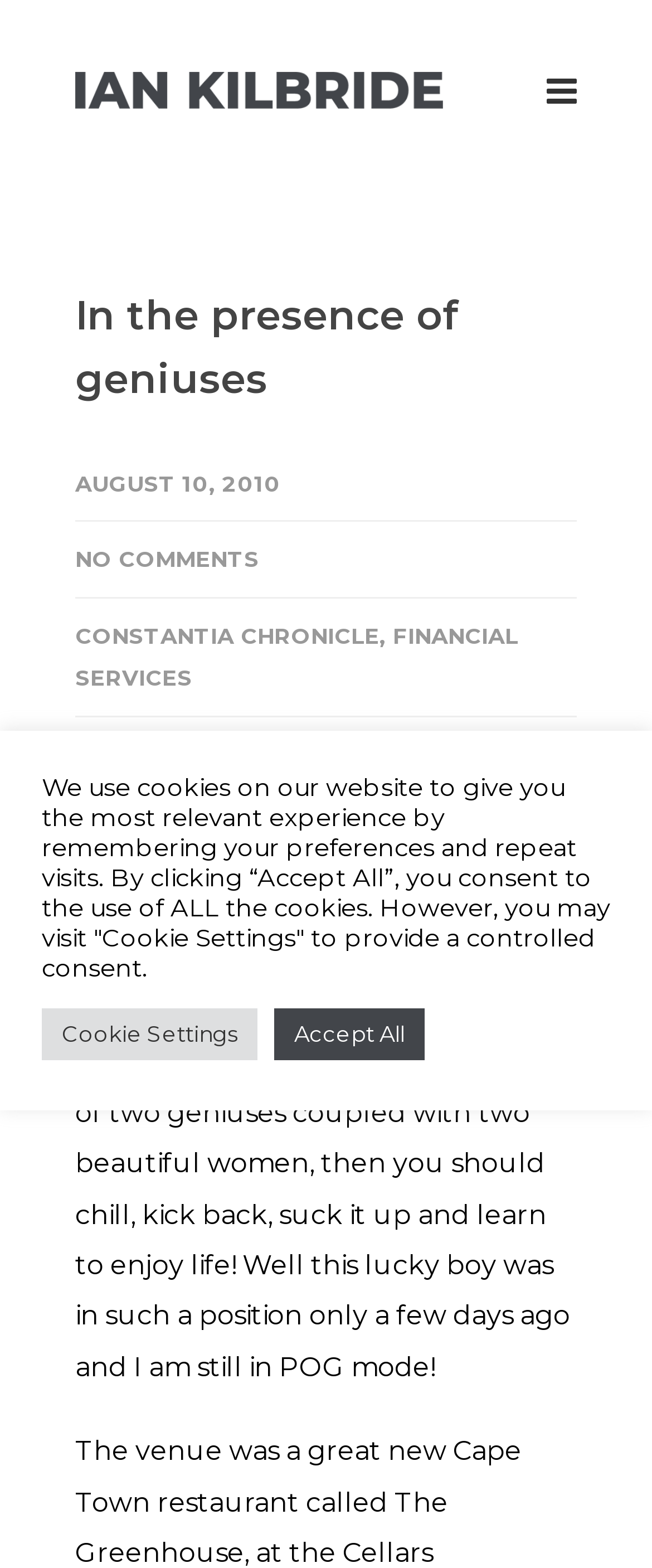What is the name of the author? Please answer the question using a single word or phrase based on the image.

Ian Kilbride